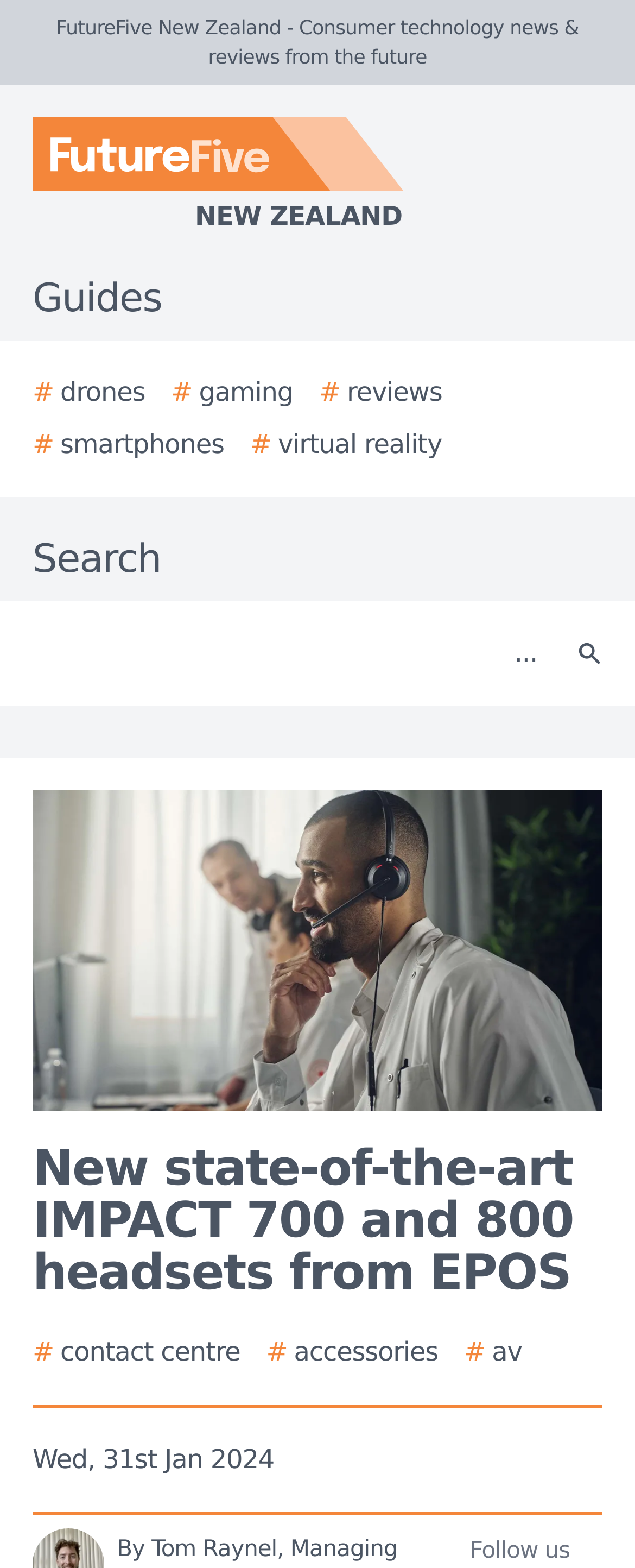What is the date of the latest article?
Provide a short answer using one word or a brief phrase based on the image.

Wed, 31st Jan 2024